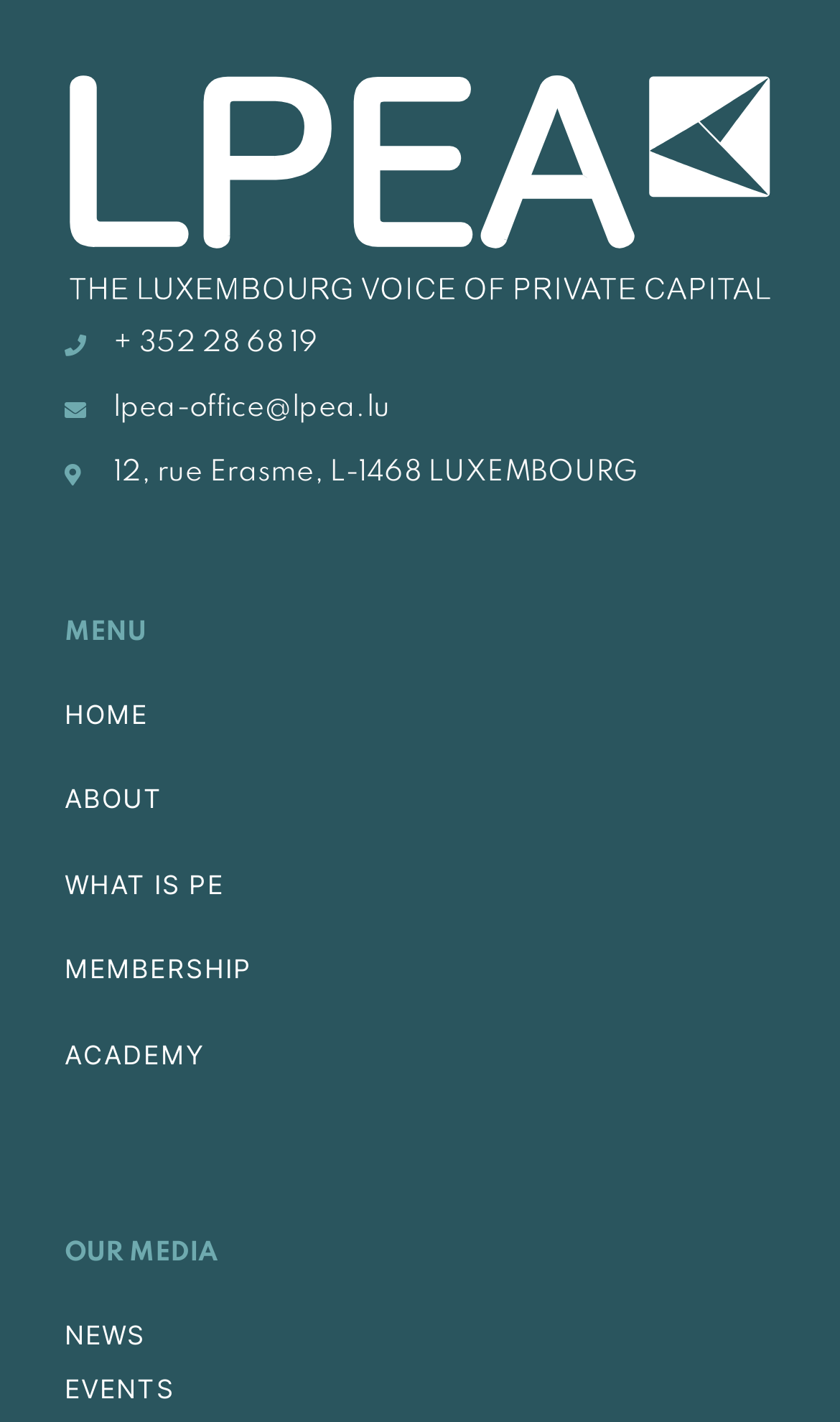Find the bounding box coordinates of the clickable region needed to perform the following instruction: "check NEWS". The coordinates should be provided as four float numbers between 0 and 1, i.e., [left, top, right, bottom].

[0.077, 0.927, 0.174, 0.95]